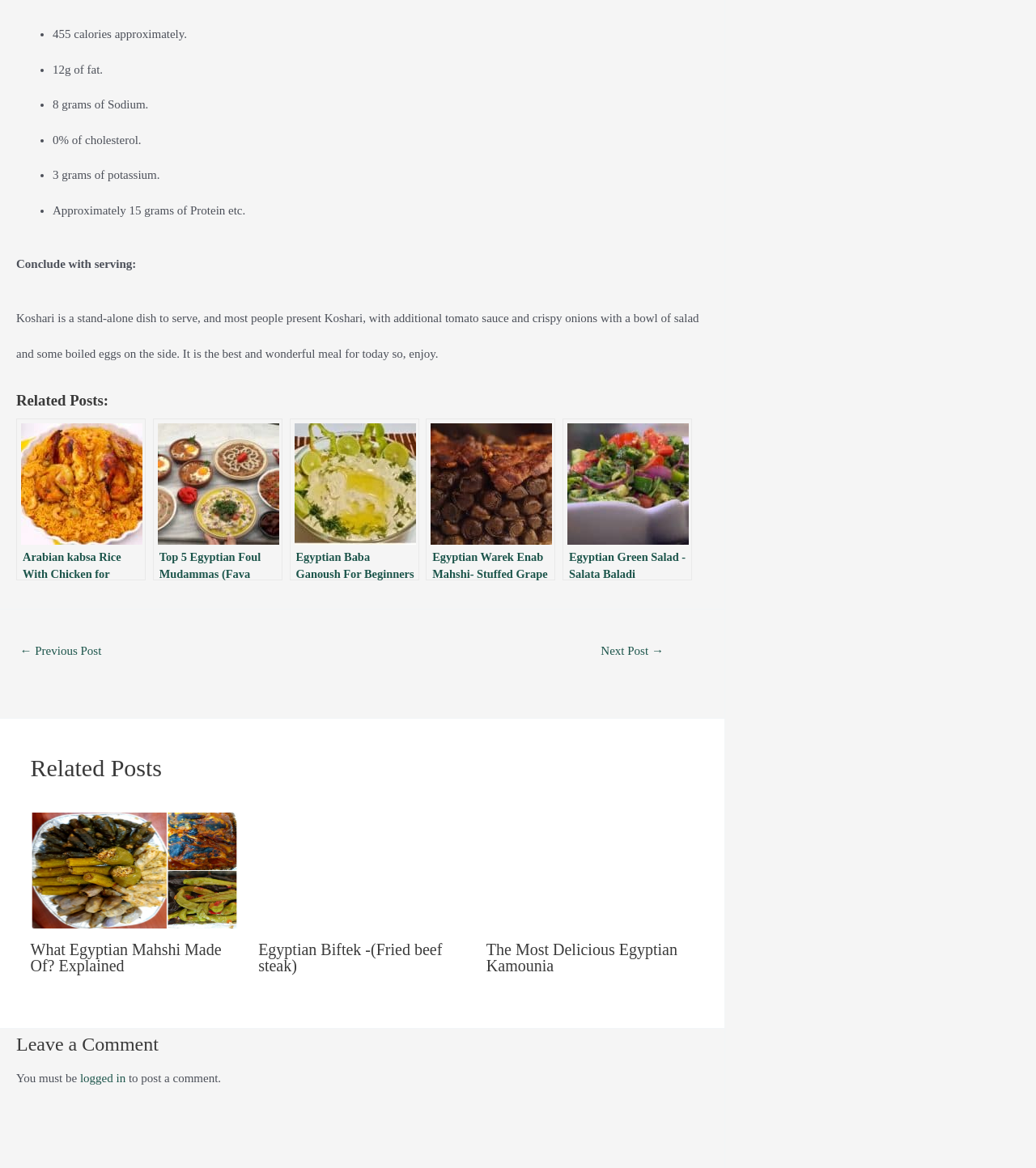Based on the element description, predict the bounding box coordinates (top-left x, top-left y, bottom-right x, bottom-right y) for the UI element in the screenshot: Next Post →

[0.523, 0.553, 0.698, 0.563]